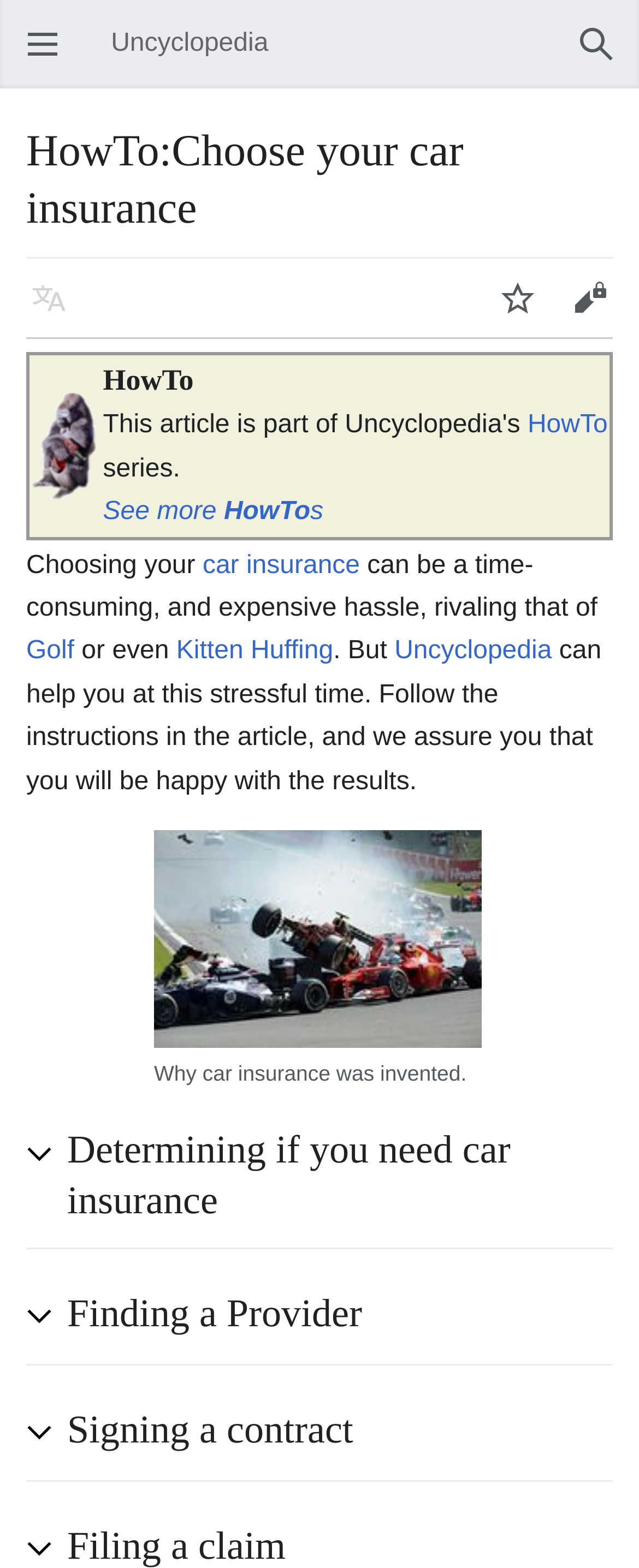What is rivaling car insurance in terms of hassle?
Please use the visual content to give a single word or phrase answer.

Golf or Kitten Huffing